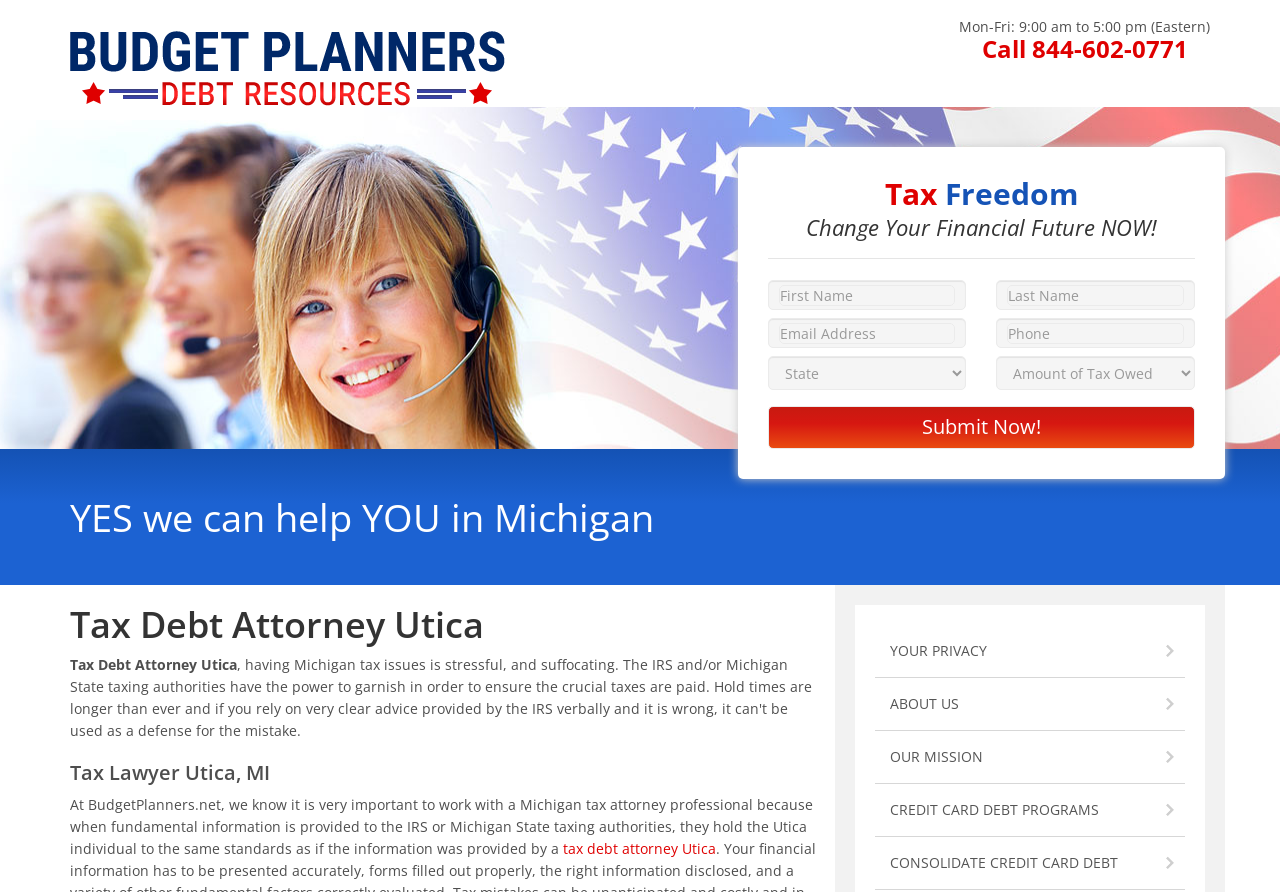How many textboxes are there in the form?
Please answer using one word or phrase, based on the screenshot.

4